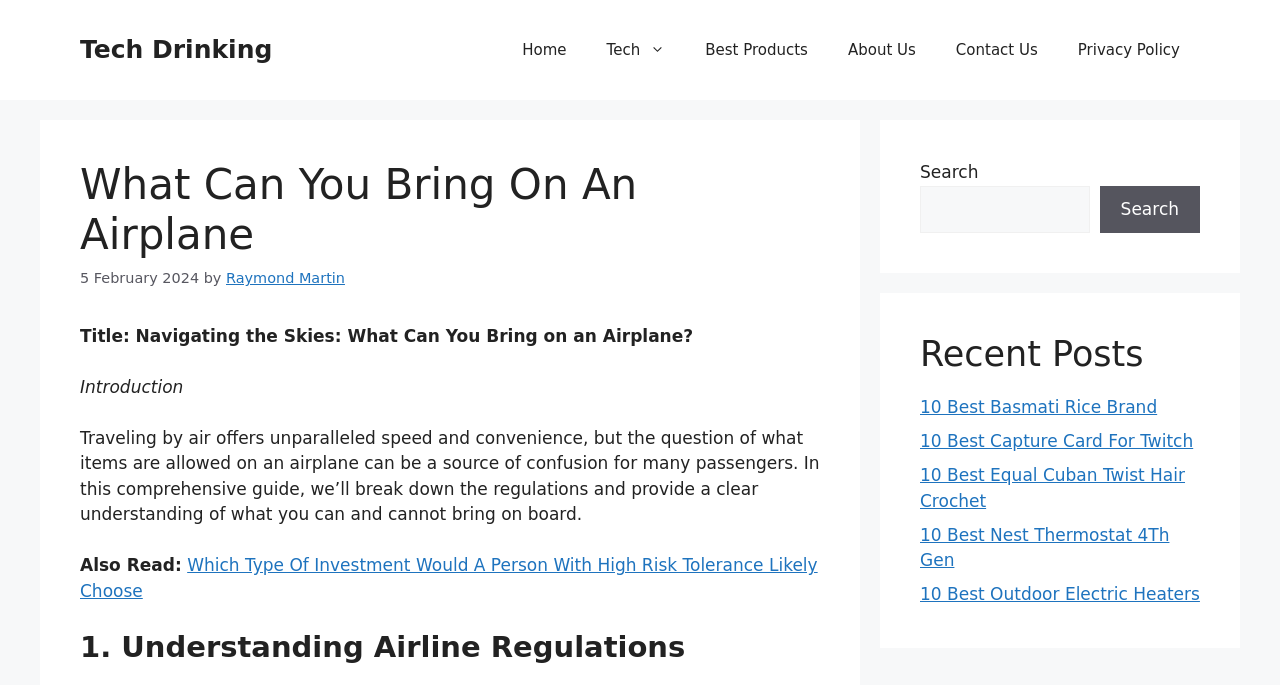What is the date of the article?
Give a detailed and exhaustive answer to the question.

The date of the article can be found in the time element, which is a child of the HeaderAsNonLandmark element. The time element contains the StaticText '5 February 2024', which indicates the date the article was published.